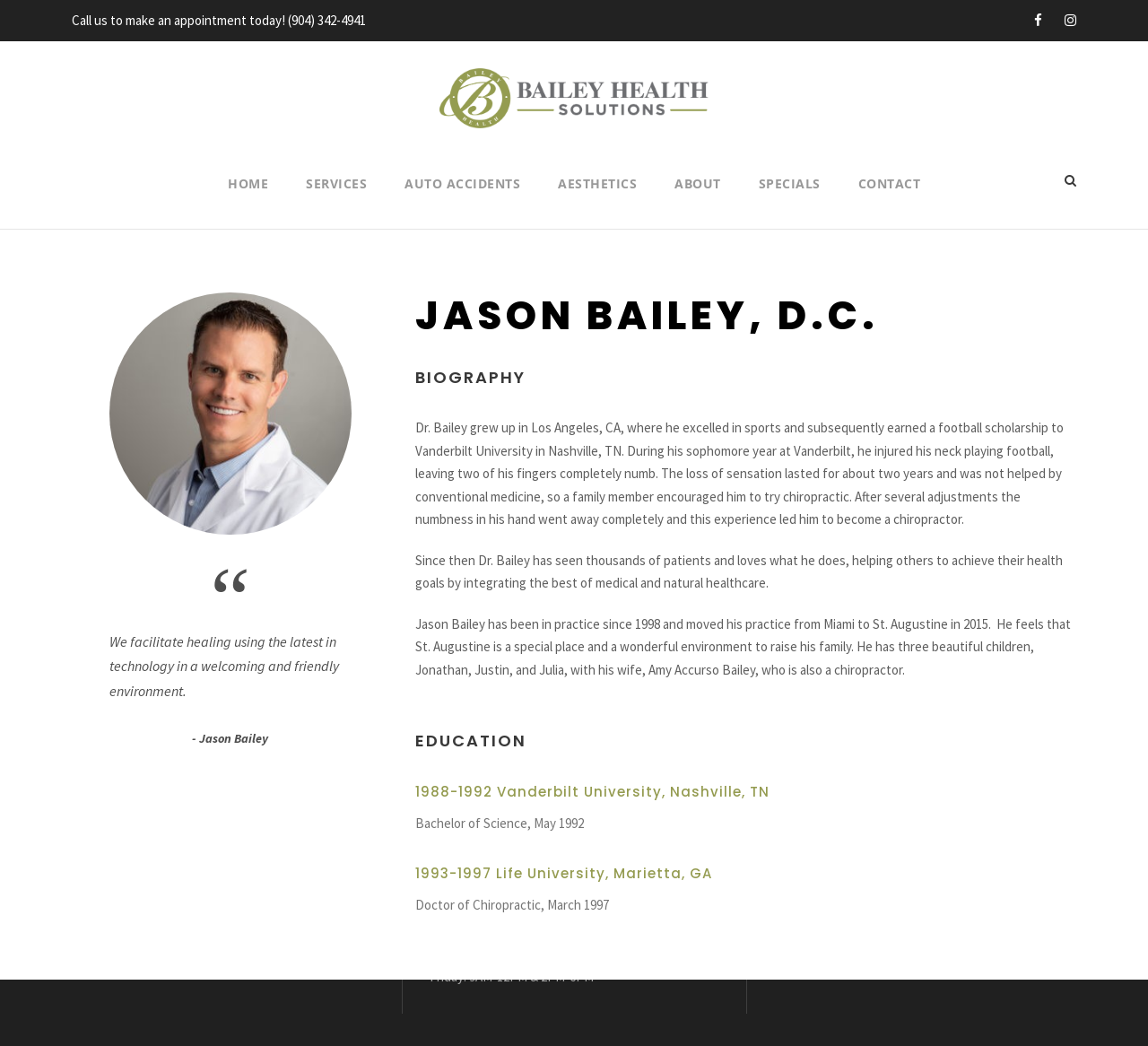Please find the bounding box coordinates of the clickable region needed to complete the following instruction: "Call the office to make an appointment". The bounding box coordinates must consist of four float numbers between 0 and 1, i.e., [left, top, right, bottom].

[0.251, 0.011, 0.319, 0.027]